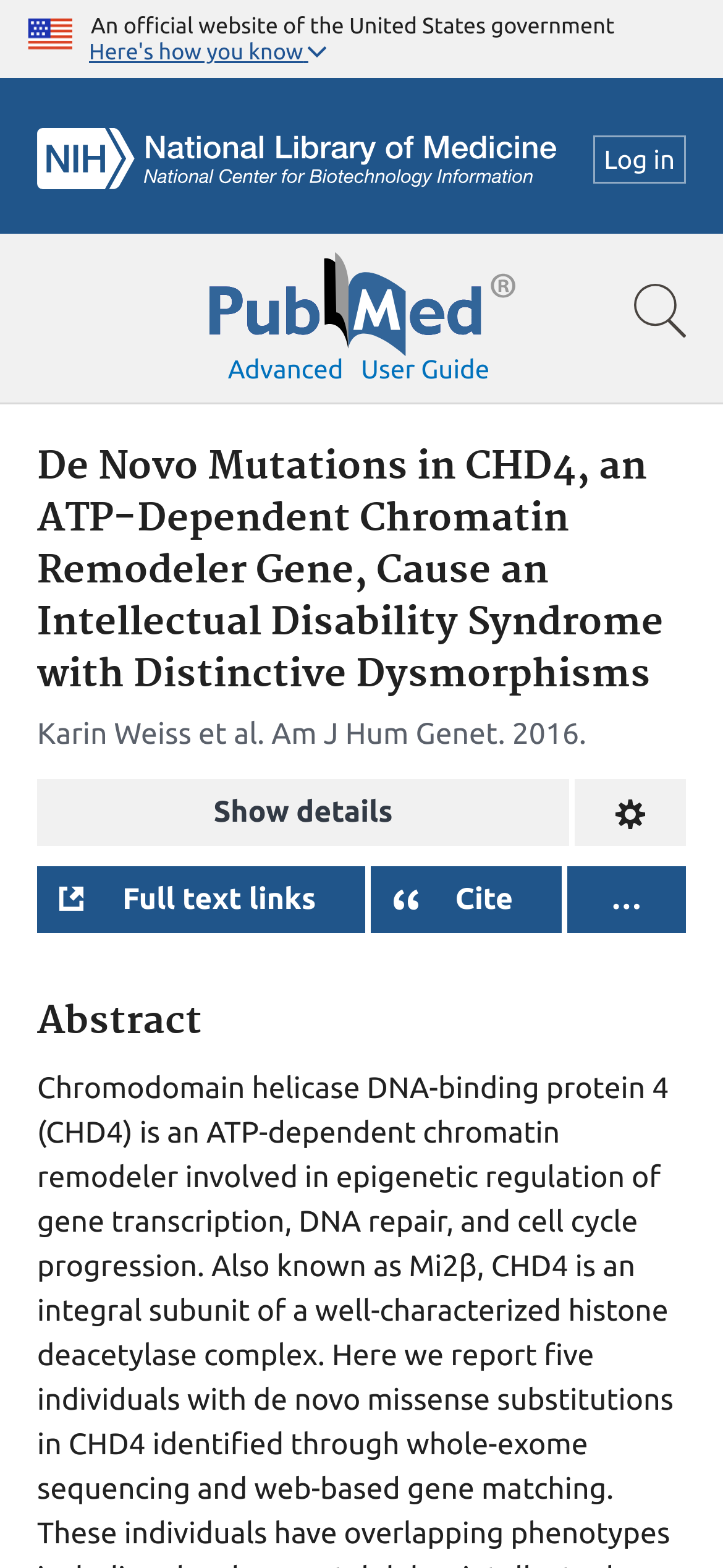Identify the bounding box coordinates of the clickable region to carry out the given instruction: "Click the U.S. flag image".

[0.038, 0.007, 0.1, 0.035]